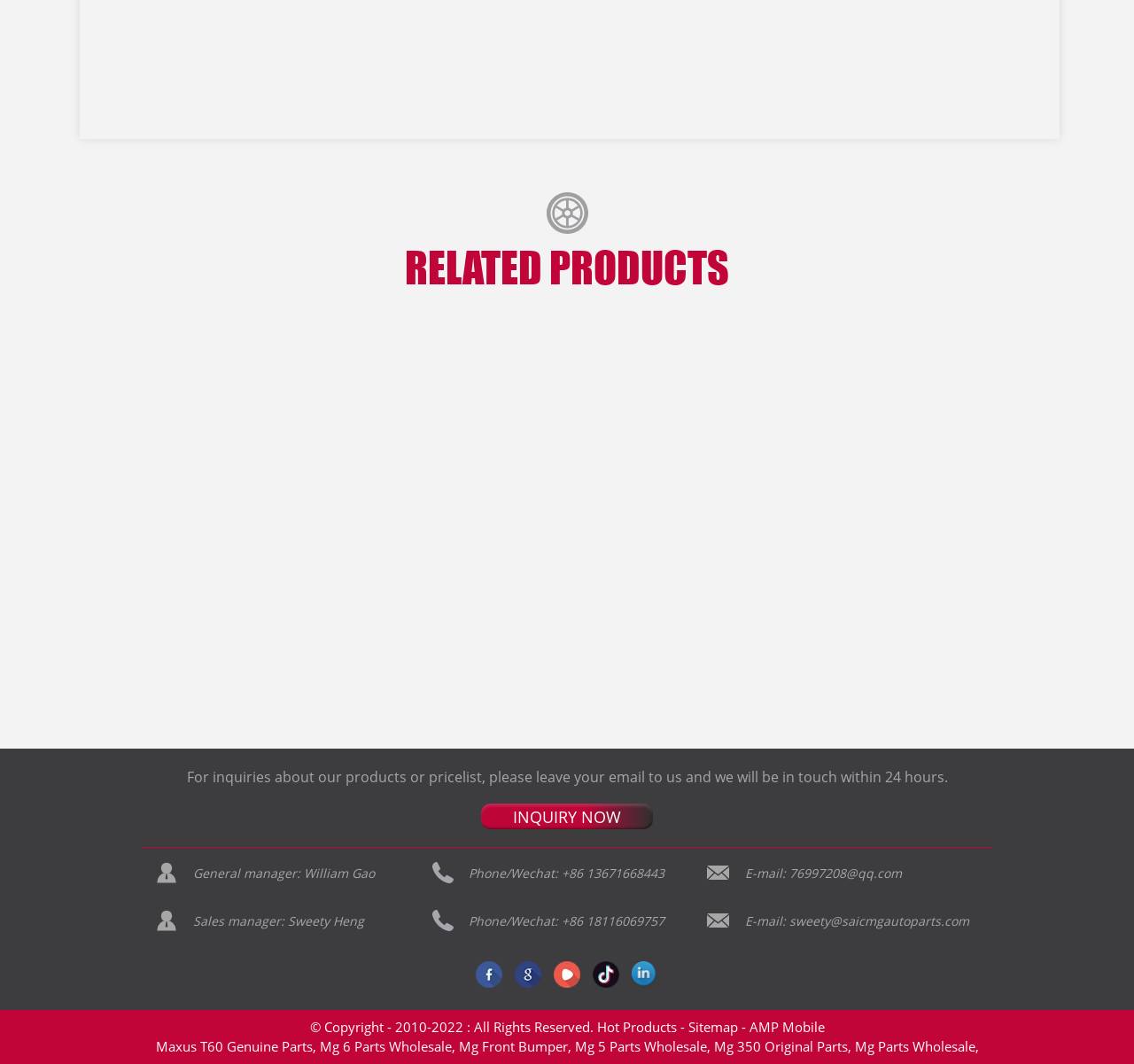Can you determine the bounding box coordinates of the area that needs to be clicked to fulfill the following instruction: "Click on the '2023-03-15 18:11:51' link"?

None